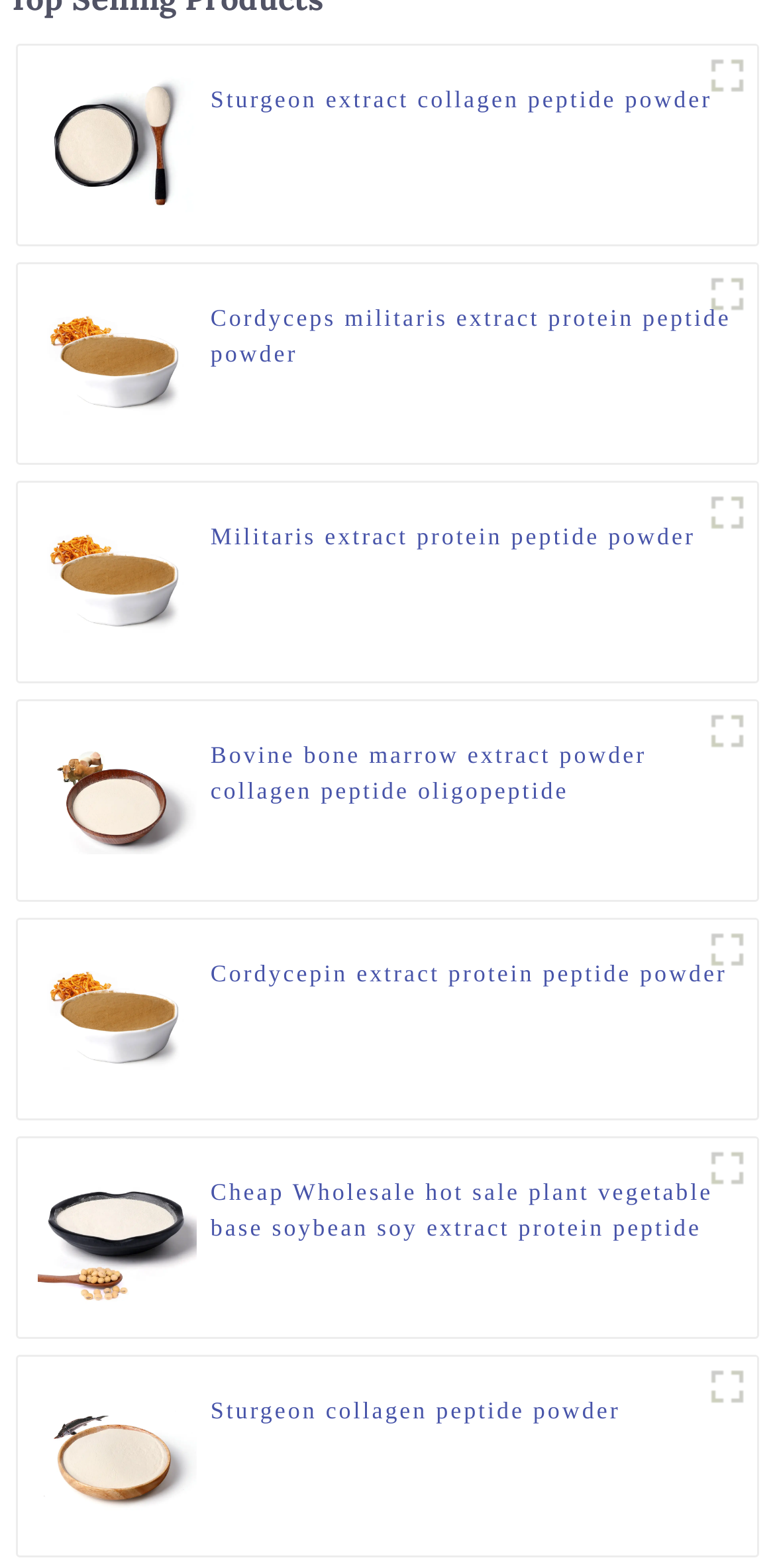Find the bounding box coordinates of the UI element according to this description: "title="1"".

[0.9, 0.726, 0.977, 0.764]